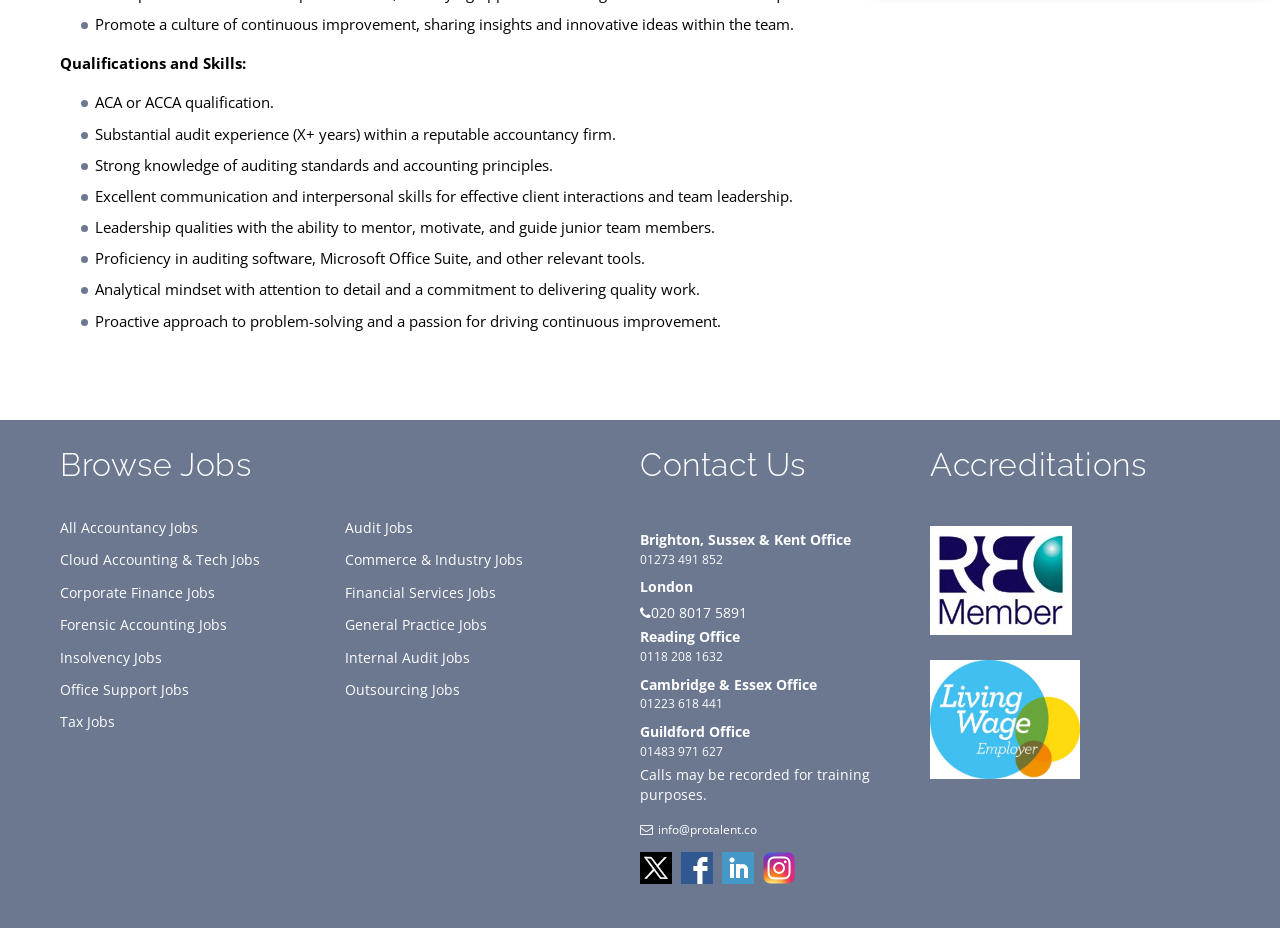Using floating point numbers between 0 and 1, provide the bounding box coordinates in the format (top-left x, top-left y, bottom-right x, bottom-right y). Locate the UI element described here: name="et_pb_contact_message_0" placeholder="Message"

None